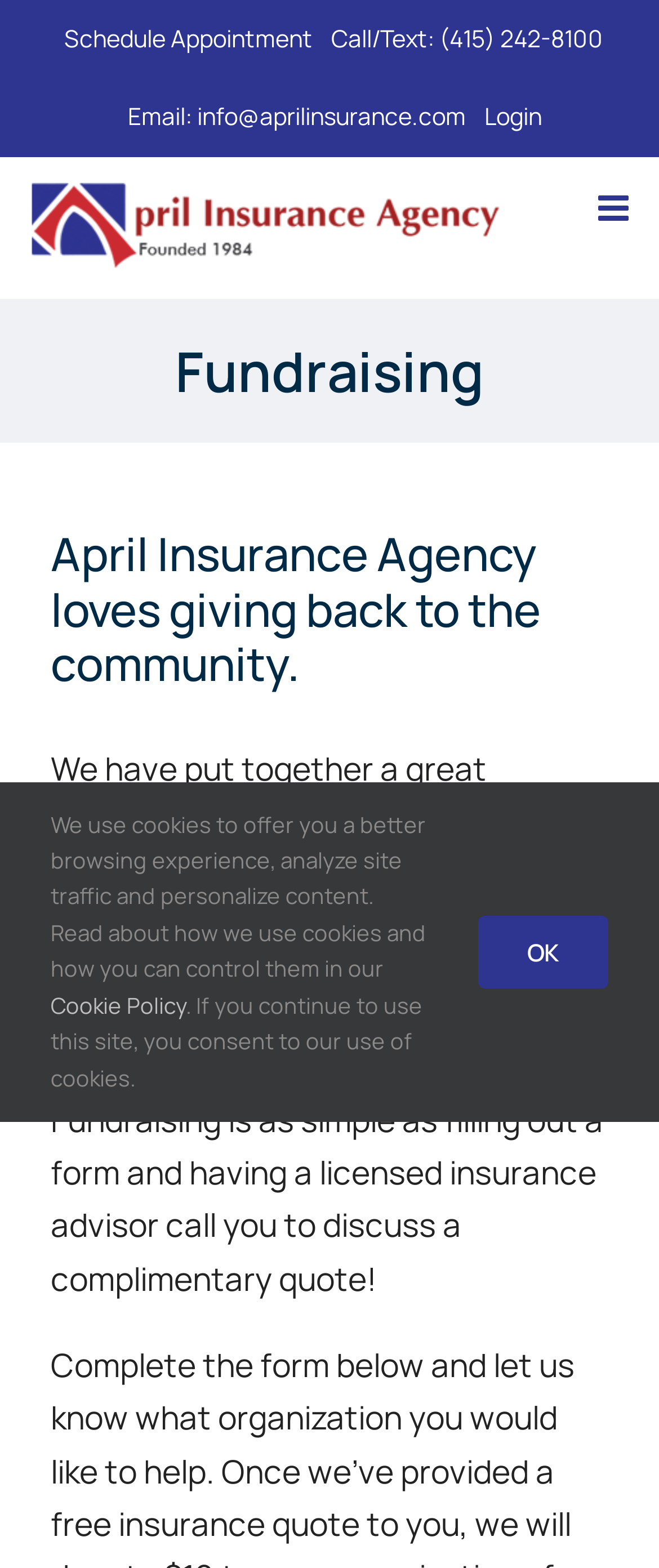Pinpoint the bounding box coordinates of the element to be clicked to execute the instruction: "Schedule an appointment".

[0.085, 0.0, 0.487, 0.05]